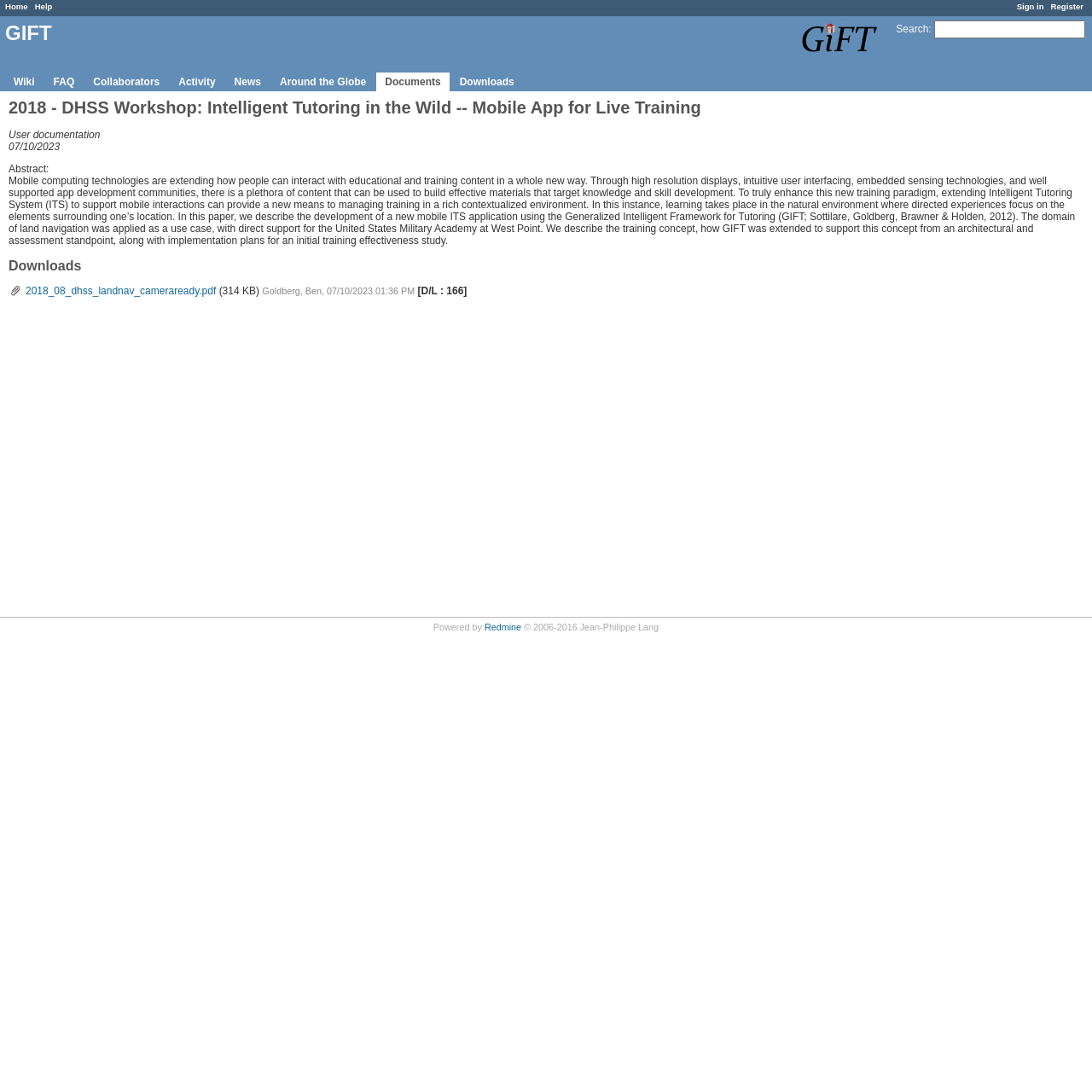What is the topic of the abstract?
We need a detailed and meticulous answer to the question.

The abstract section of the webpage describes the development of a new mobile ITS application using the Generalized Intelligent Framework for Tutoring (GIFT), which suggests that the topic of the abstract is related to mobile ITS application.